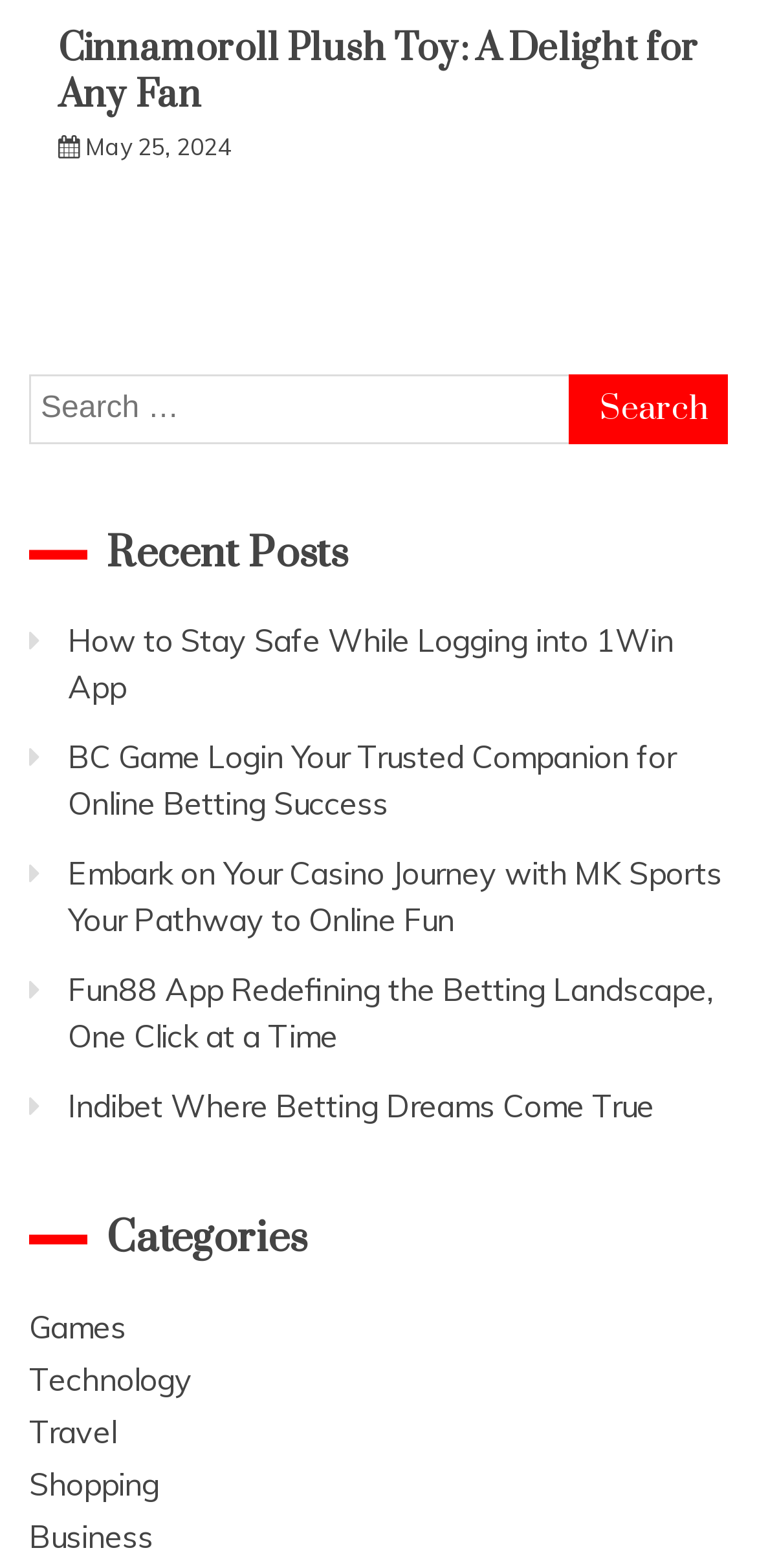Please determine the bounding box coordinates of the area that needs to be clicked to complete this task: 'Click on the Cinnamoroll Plush Toy link'. The coordinates must be four float numbers between 0 and 1, formatted as [left, top, right, bottom].

[0.077, 0.017, 0.923, 0.076]